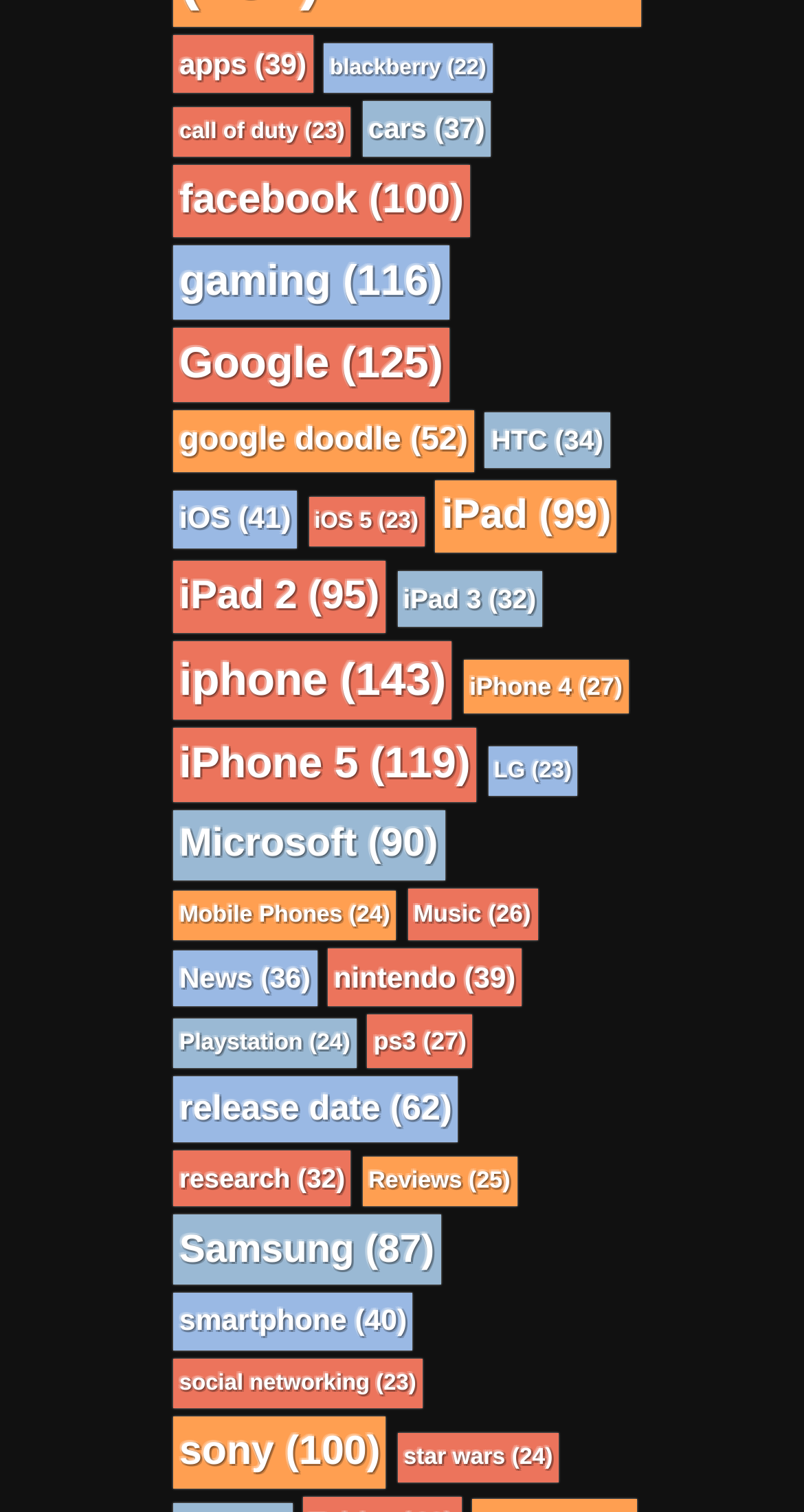Given the element description call of duty (23), predict the bounding box coordinates for the UI element in the webpage screenshot. The format should be (top-left x, top-left y, bottom-right x, bottom-right y), and the values should be between 0 and 1.

[0.215, 0.071, 0.436, 0.103]